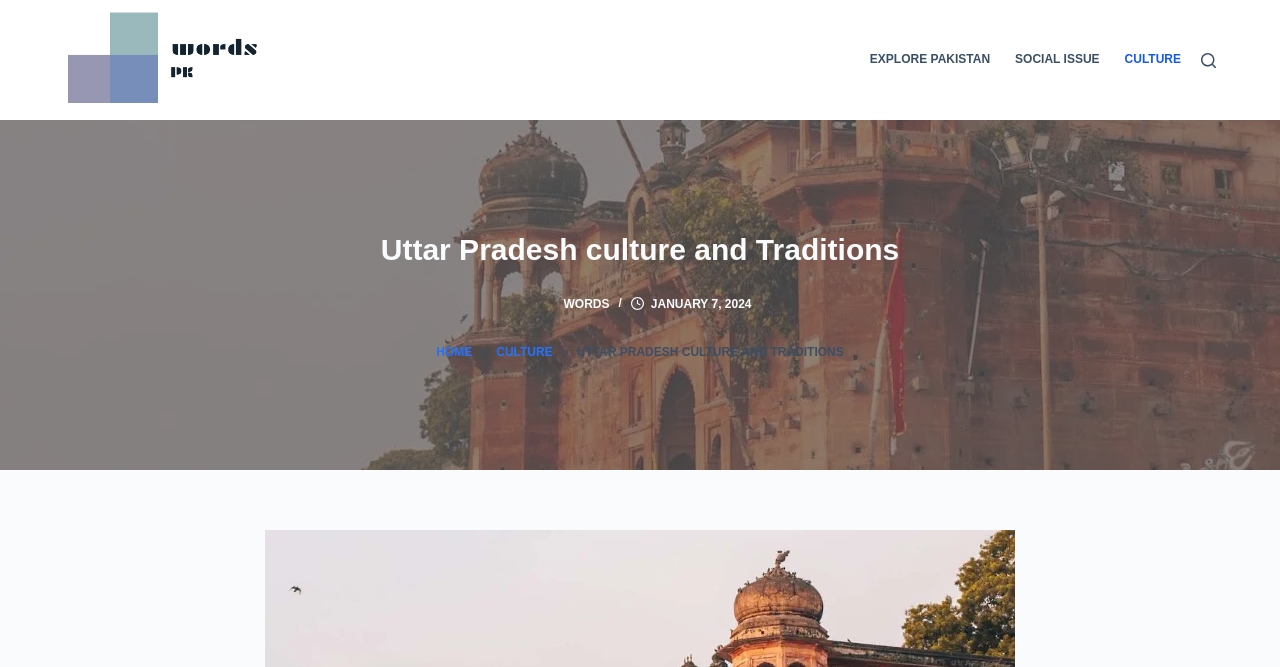Could you locate the bounding box coordinates for the section that should be clicked to accomplish this task: "Help Kshitij's Sister-In-Law Raise Funds To Undergo A Liver Transplant".

None